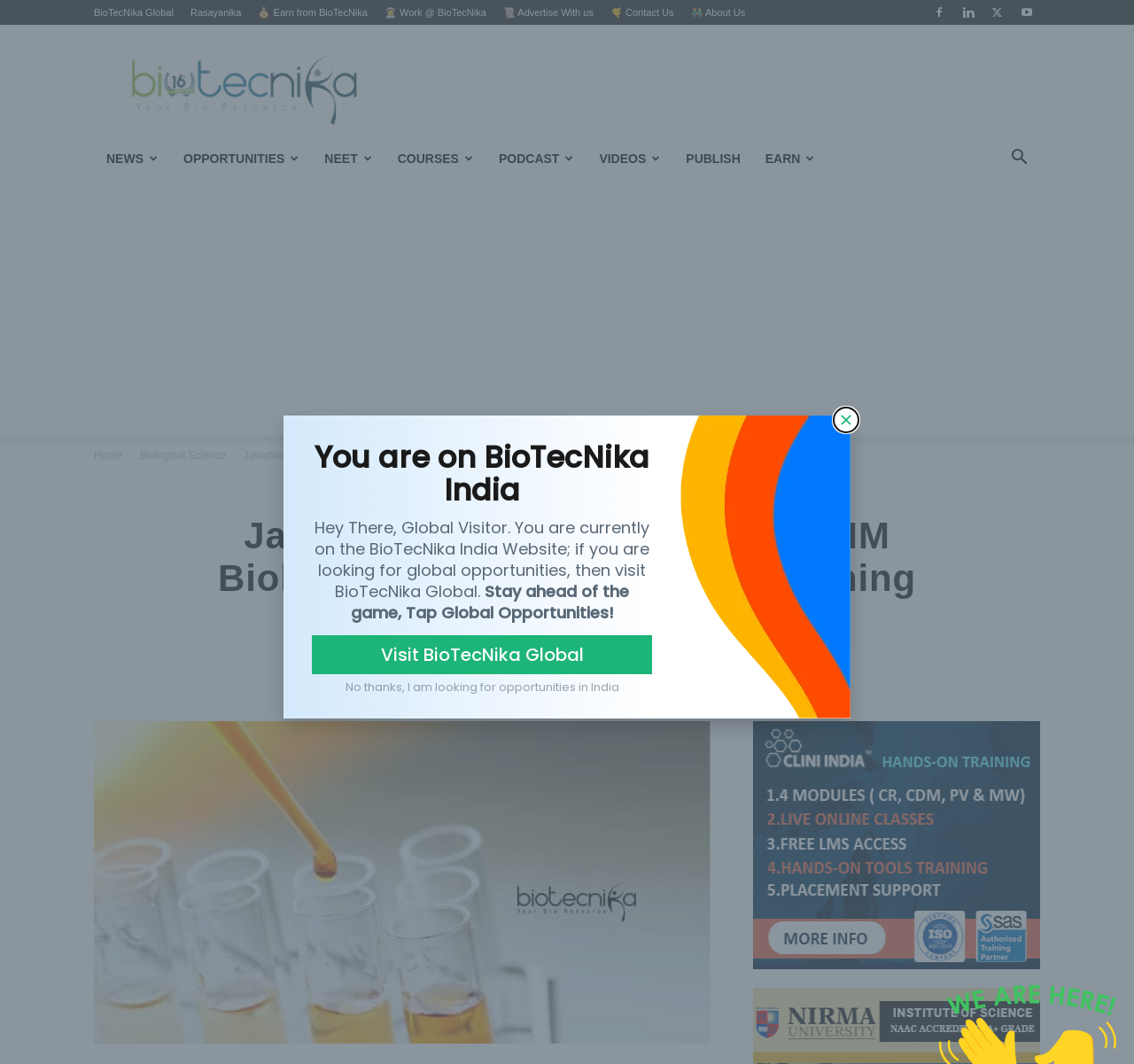Generate the title text from the webpage.

Jawaharlal Nehru University SCMM Biological Sciences SRF Job Opening